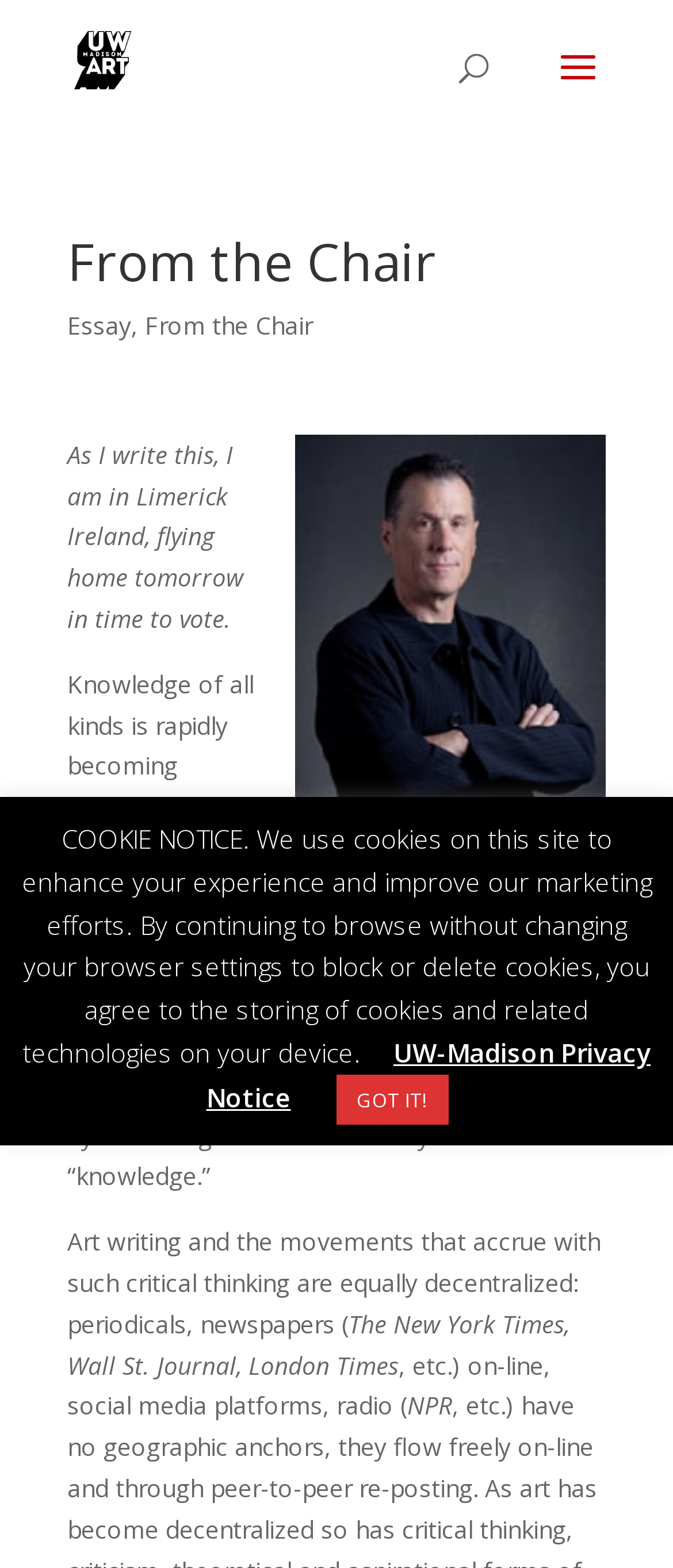Offer a meticulous description of the webpage's structure and content.

The webpage is titled "From the Chair - UW ART" and features a prominent link to "UW ART" at the top left, accompanied by an image with the same name. A search bar is located at the top center of the page. Below the search bar, a heading "From the Chair" is displayed, followed by links to "Essay" and "From the Chair" with a comma in between. 

To the right of these links, a large image takes up a significant portion of the page. Below this image, a block of text begins with the sentence "As I write this, I am in Limerick Ireland, flying home tomorrow in time to vote." This text continues to discuss the decentralization of knowledge and its effects on culture and art writing. The text is divided into several paragraphs, with mentions of news sources such as CNN, The New York Times, Wall St. Journal, London Times, and NPR.

At the bottom of the page, a cookie notice is displayed, informing users about the use of cookies on the site. This notice includes a link to the "UW-Madison Privacy Notice" and a "GOT IT!" button to acknowledge the notice.